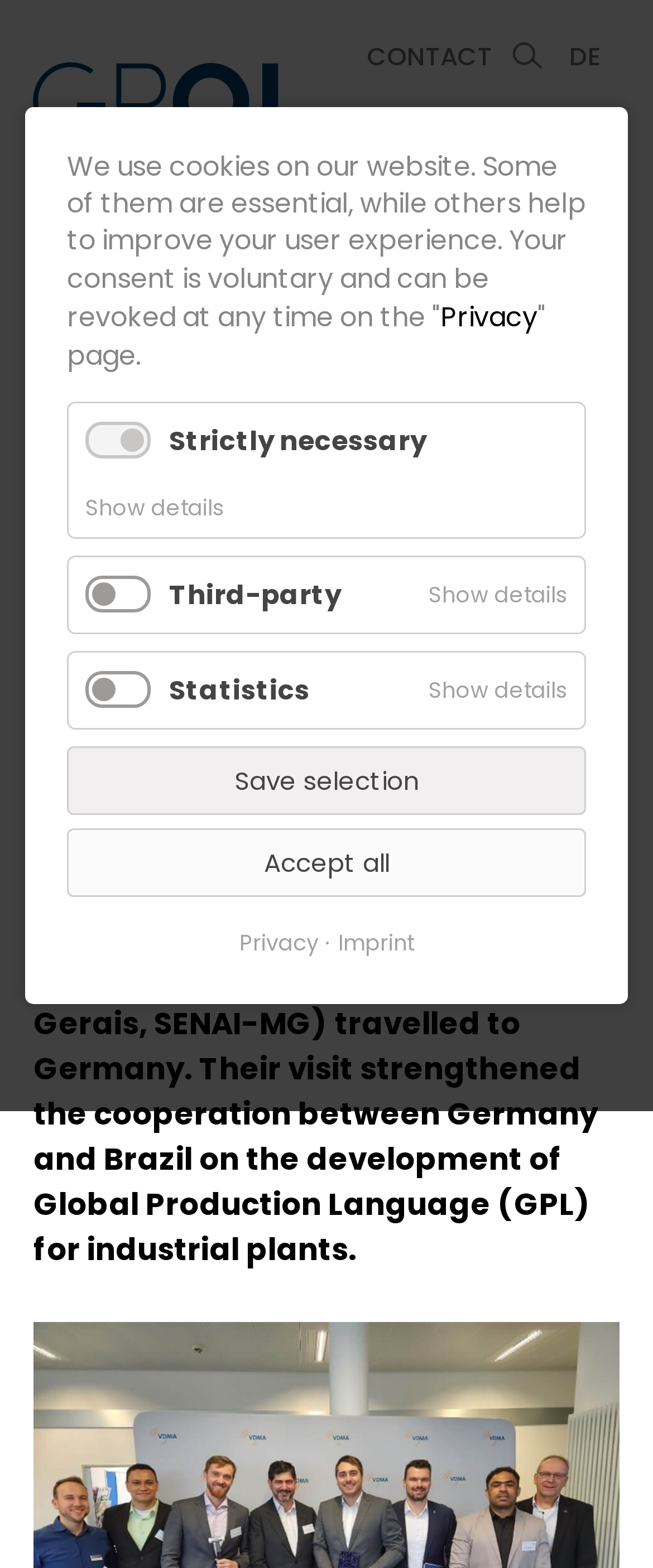Determine the bounding box of the UI element mentioned here: "alt="Search" title="Search"". The coordinates must be in the format [left, top, right, bottom] with values ranging from 0 to 1.

[0.782, 0.026, 0.833, 0.045]